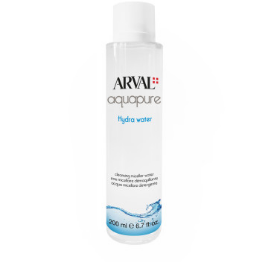What is the volume of the Hydra Water product? Refer to the image and provide a one-word or short phrase answer.

200 ml